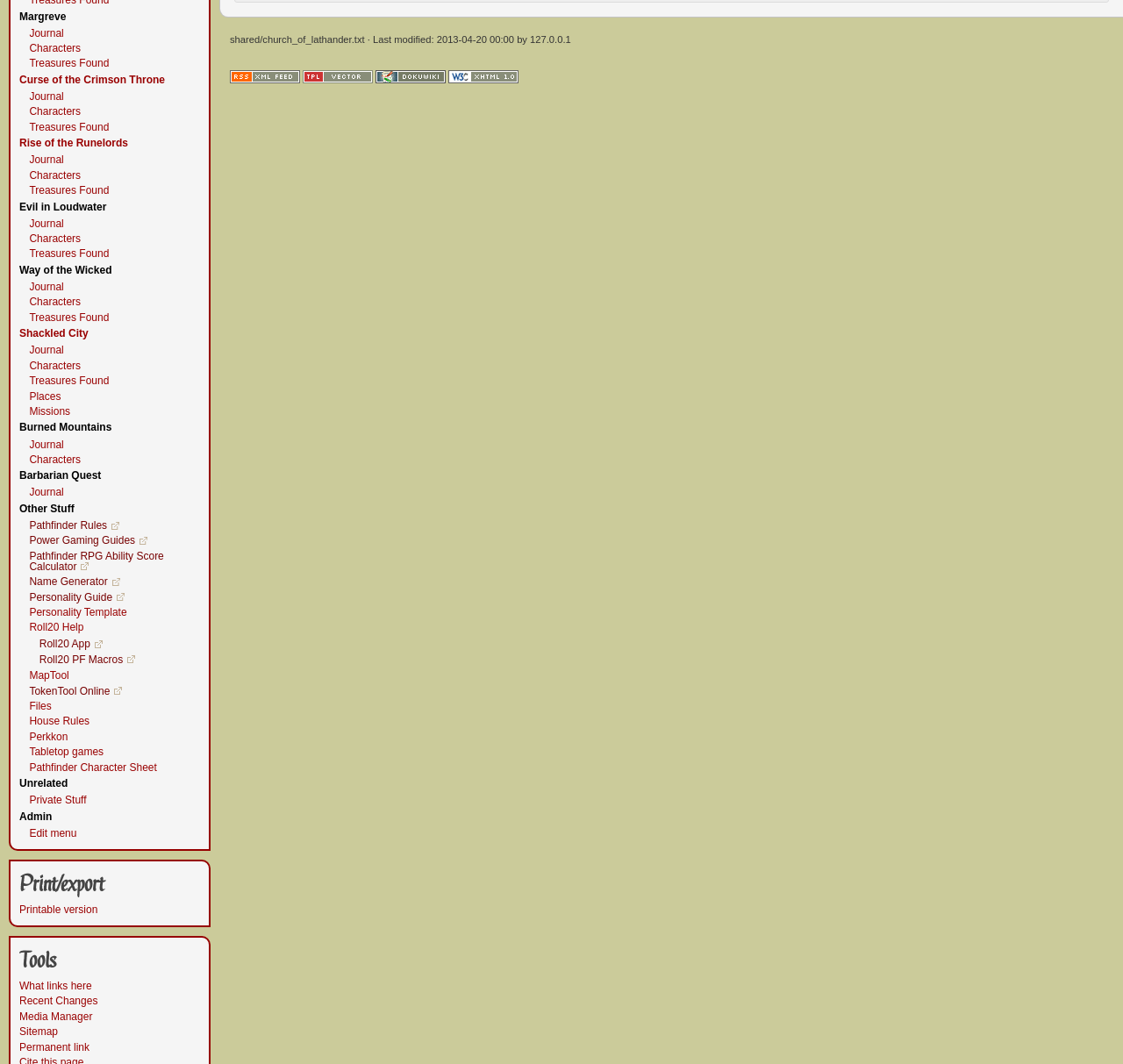Determine the bounding box coordinates for the UI element described. Format the coordinates as (top-left x, top-left y, bottom-right x, bottom-right y) and ensure all values are between 0 and 1. Element description: House Rules

[0.026, 0.672, 0.08, 0.684]